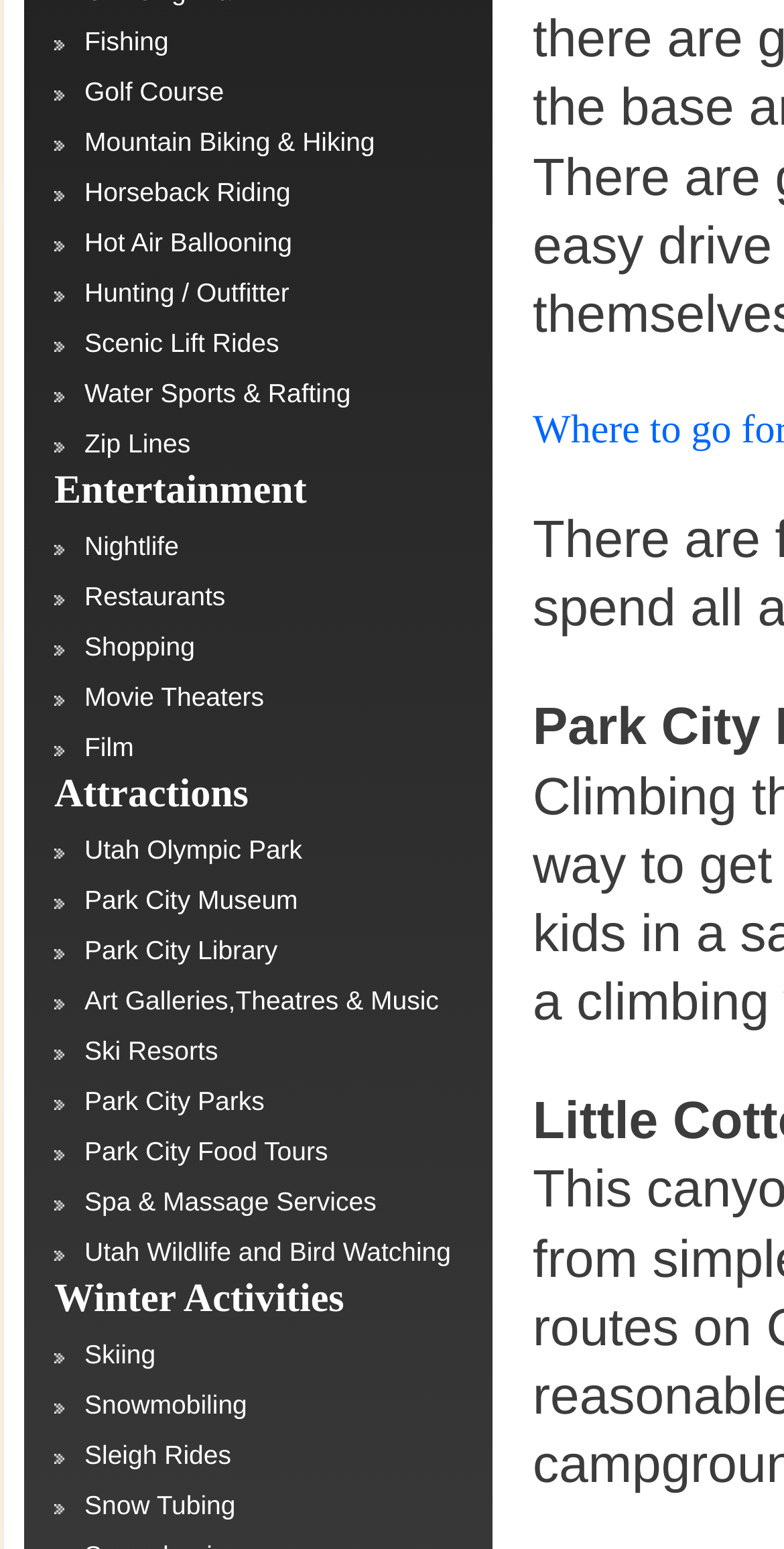Predict the bounding box of the UI element that fits this description: "Utah Wildlife and Bird Watching".

[0.082, 0.798, 0.575, 0.818]